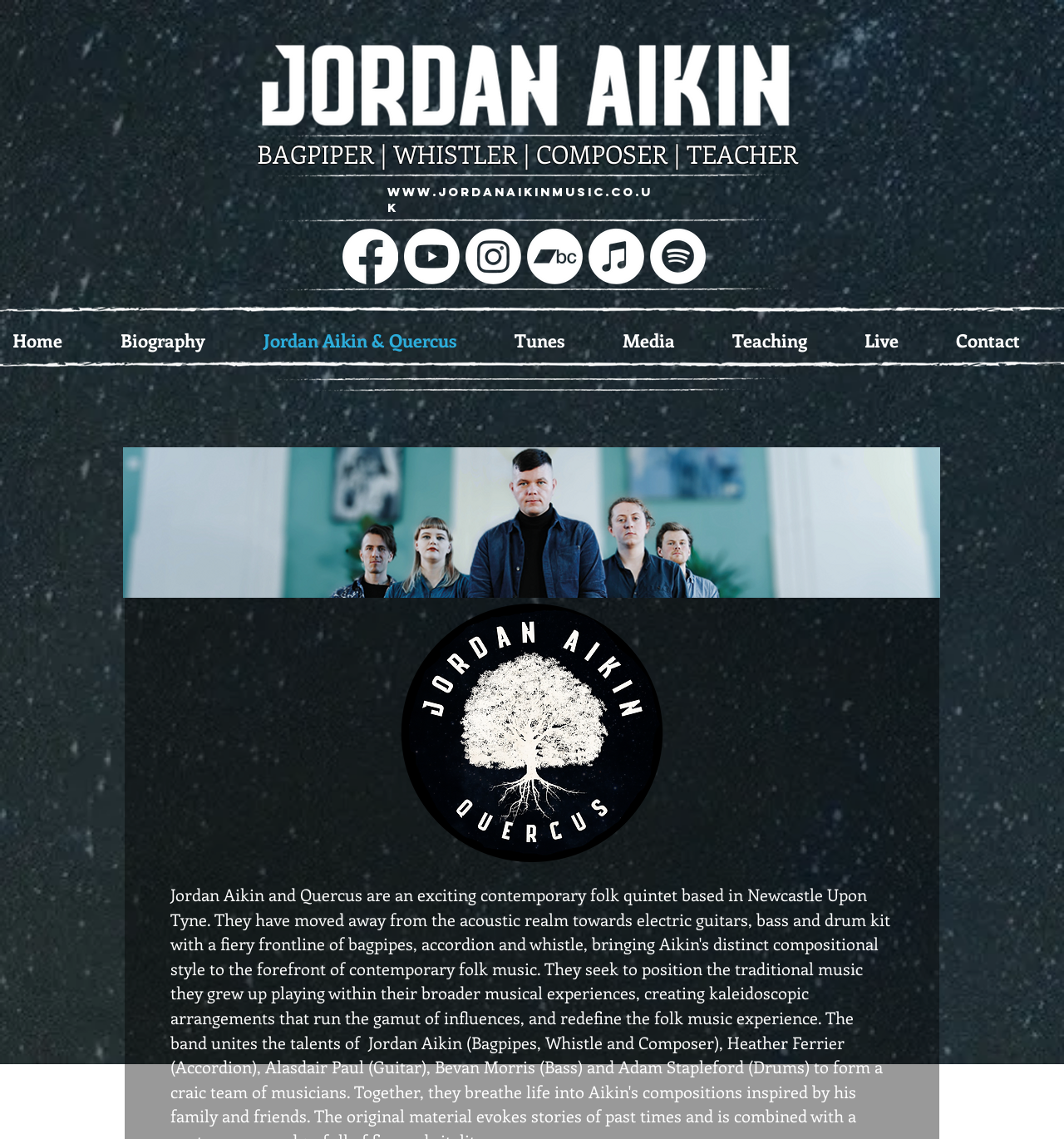Pinpoint the bounding box coordinates of the element that must be clicked to accomplish the following instruction: "Visit Jordanaikinmusic website". The coordinates should be in the format of four float numbers between 0 and 1, i.e., [left, top, right, bottom].

[0.364, 0.161, 0.613, 0.189]